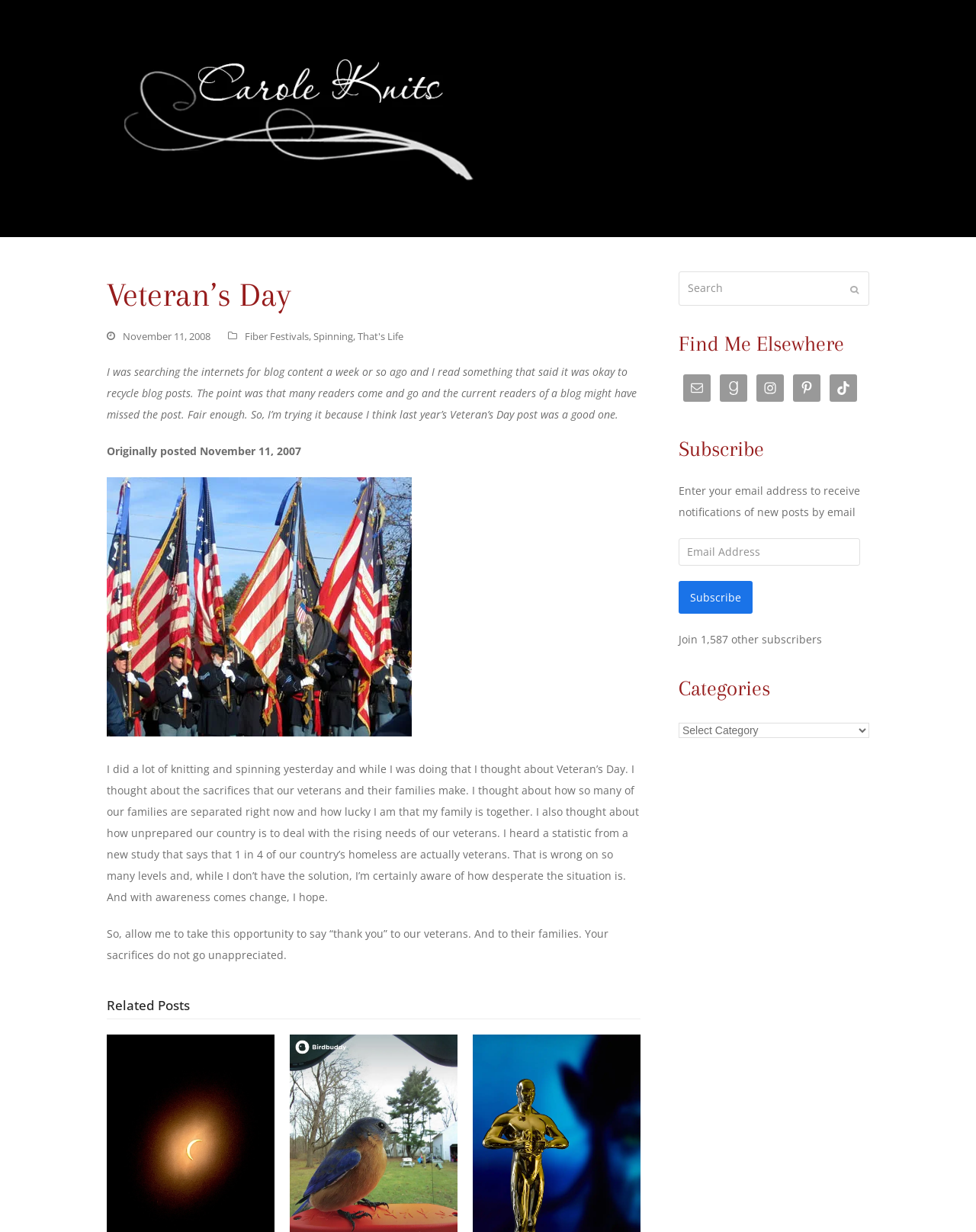Based on the image, please respond to the question with as much detail as possible:
What is the blogger's activity mentioned in the post?

I found the answer by reading the text 'I did a lot of knitting and spinning yesterday...' which indicates that the blogger was engaged in these activities on Veteran's Day.